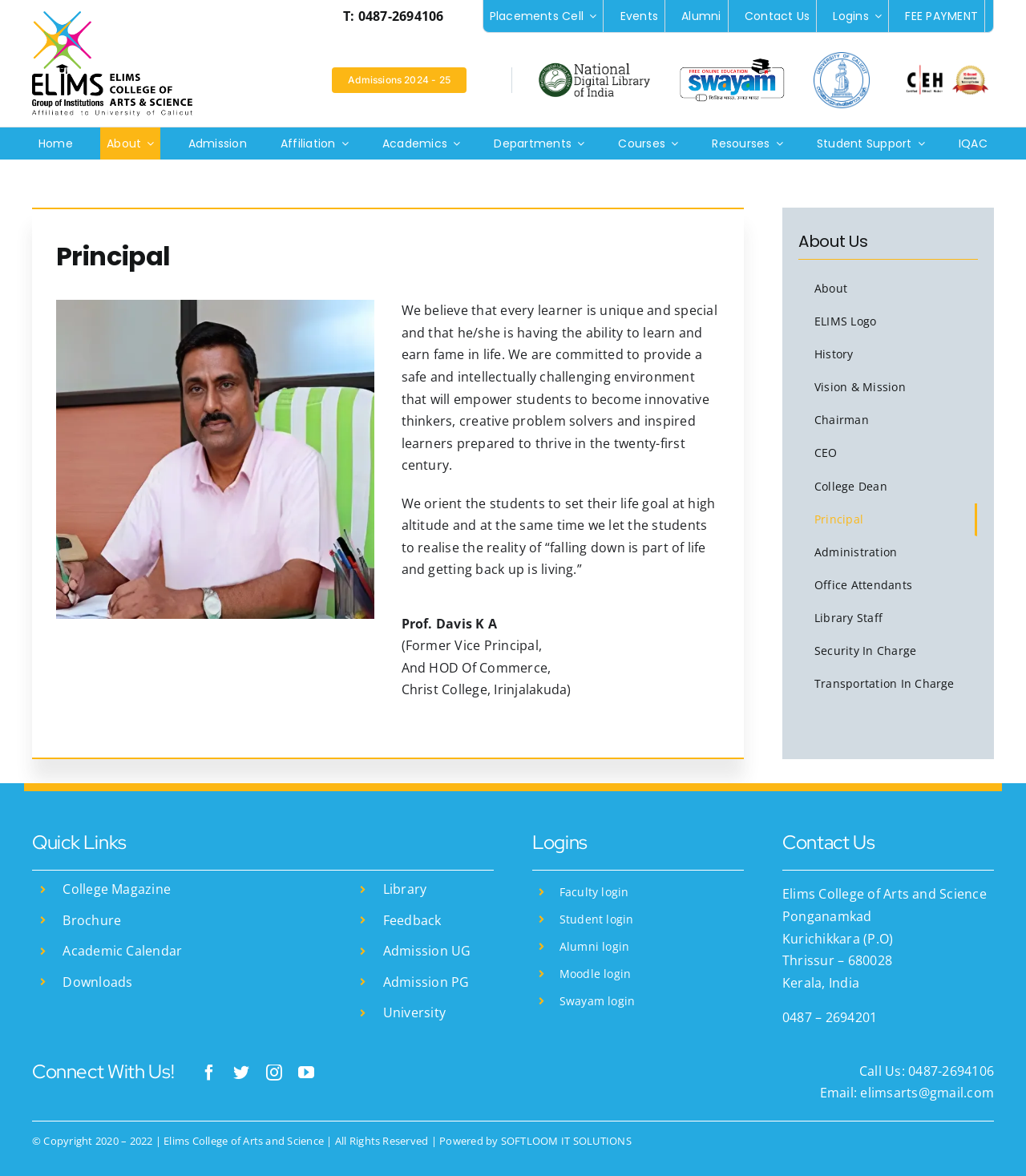Use a single word or phrase to answer the question:
What is the phone number of the college?

0487-2694106